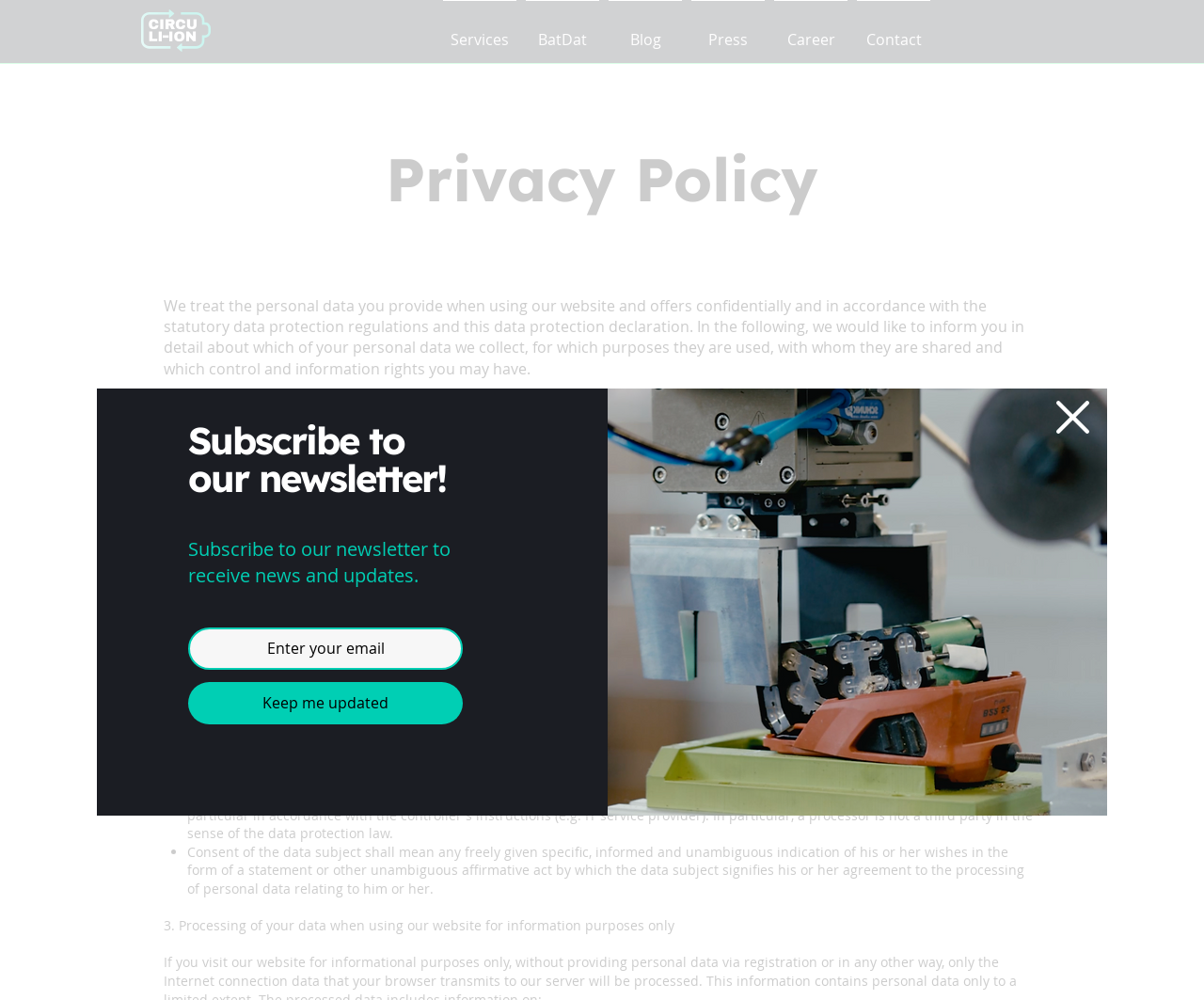What is the image displayed on the webpage?
Please answer the question with as much detail as possible using the screenshot.

I found this information by looking at the image element 'Machine1.png' located at the coordinates [0.505, 0.388, 0.92, 0.815]. This image is displayed on the webpage, but its purpose or meaning is not explicitly stated.